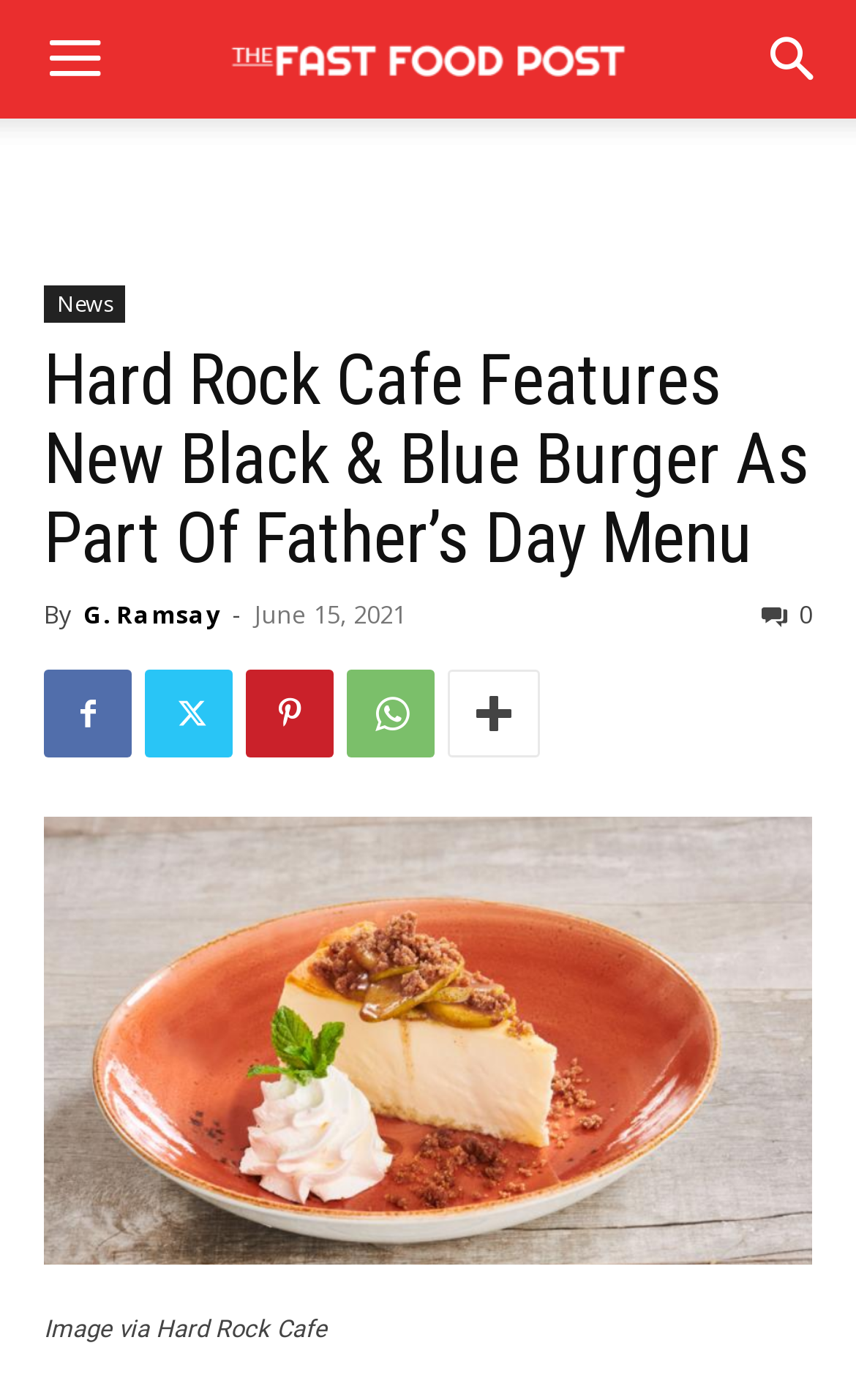Pinpoint the bounding box coordinates for the area that should be clicked to perform the following instruction: "View the image of Hard Rock Cafe's new burger".

[0.051, 0.583, 0.949, 0.903]